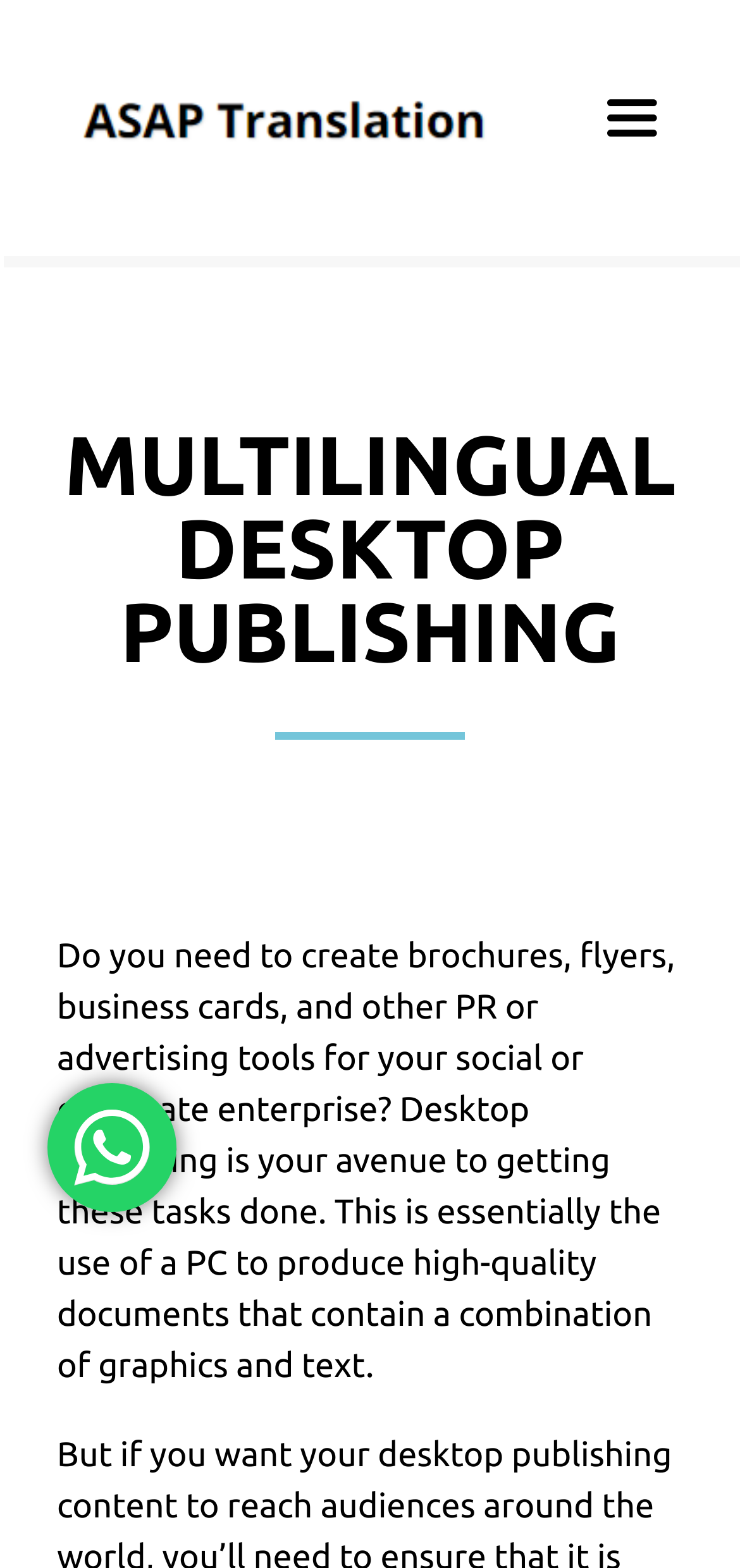Find the bounding box coordinates of the clickable element required to execute the following instruction: "Toggle the navigation menu". Provide the coordinates as four float numbers between 0 and 1, i.e., [left, top, right, bottom].

[0.769, 0.048, 0.923, 0.101]